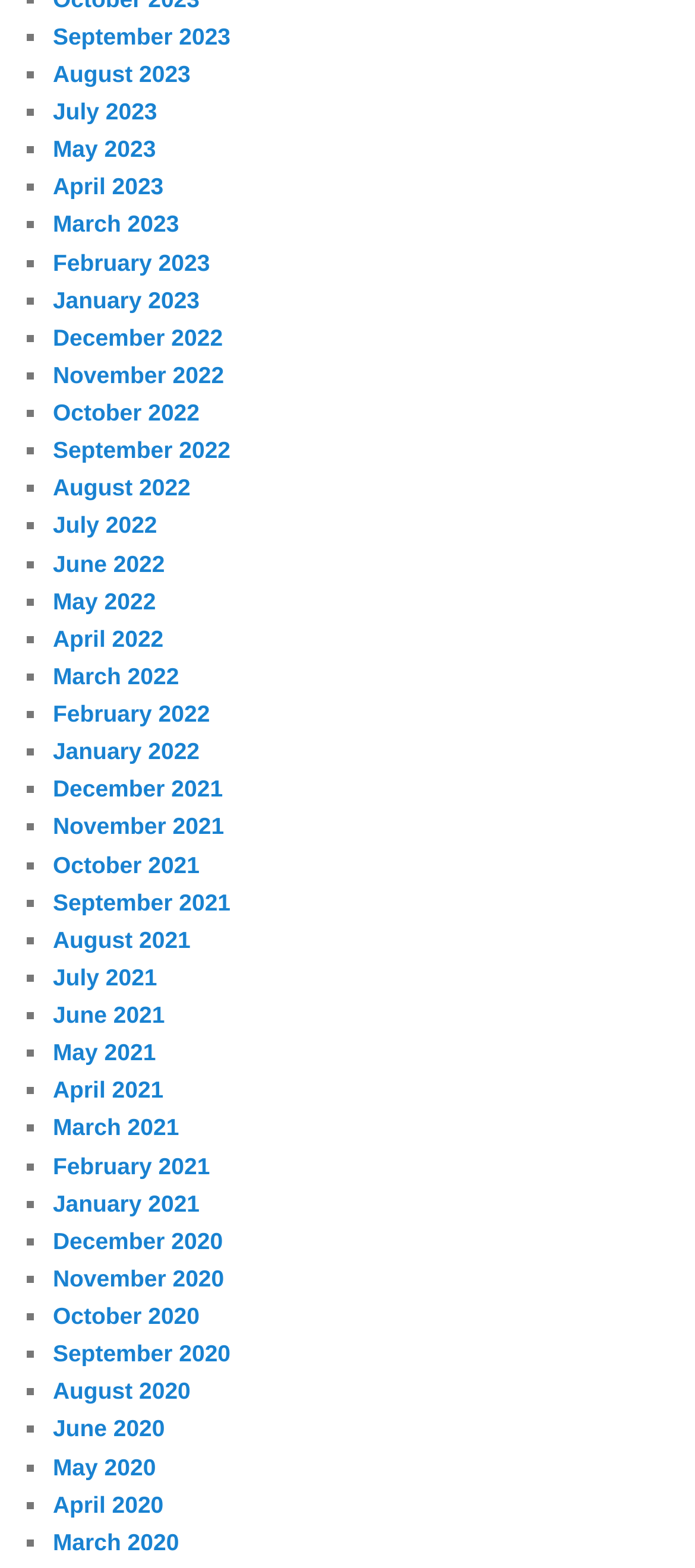Determine the bounding box coordinates of the section to be clicked to follow the instruction: "Access December 2020". The coordinates should be given as four float numbers between 0 and 1, formatted as [left, top, right, bottom].

[0.076, 0.783, 0.321, 0.8]